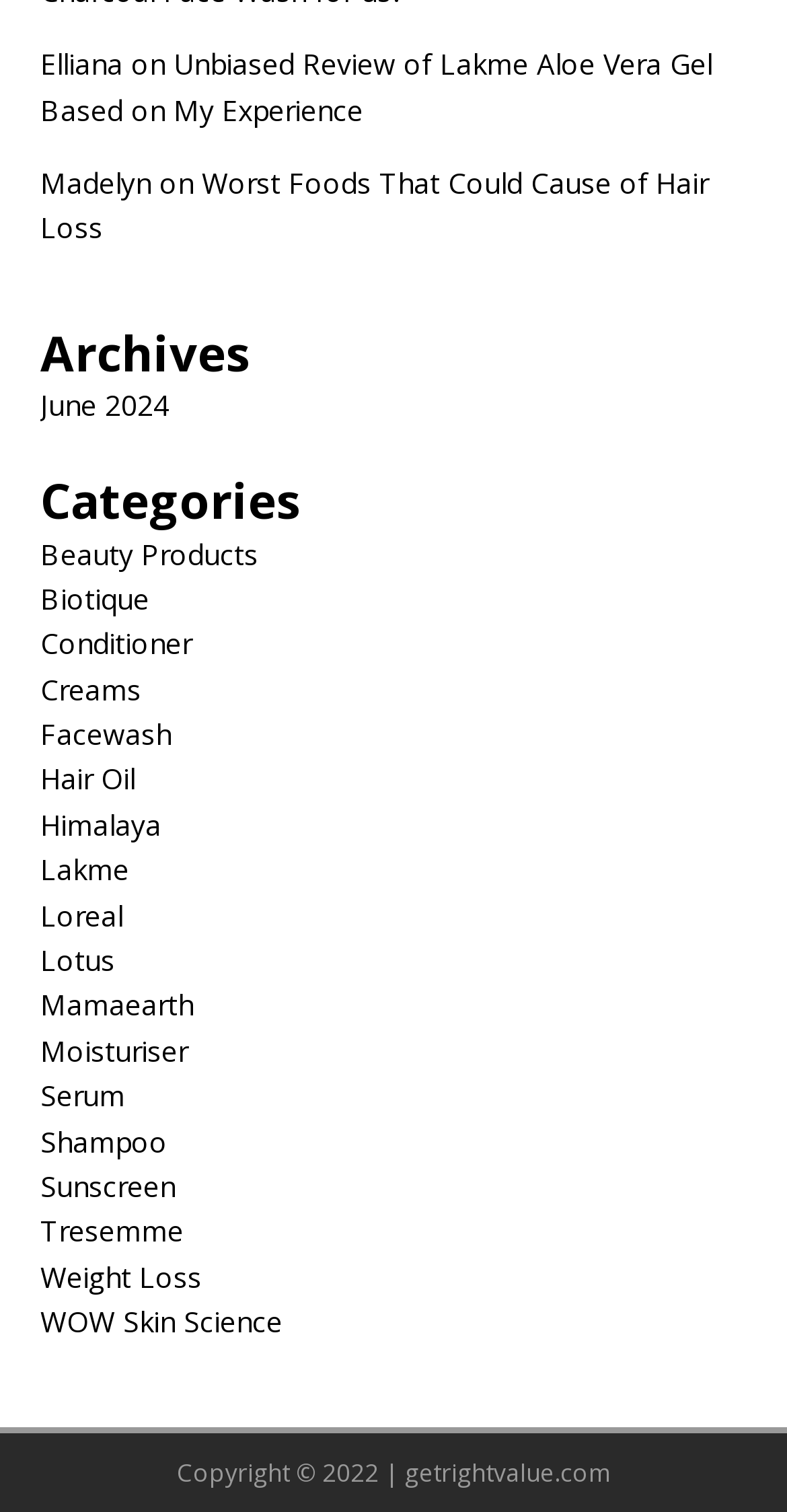Please find the bounding box for the UI component described as follows: "Beauty Products".

[0.051, 0.353, 0.328, 0.379]